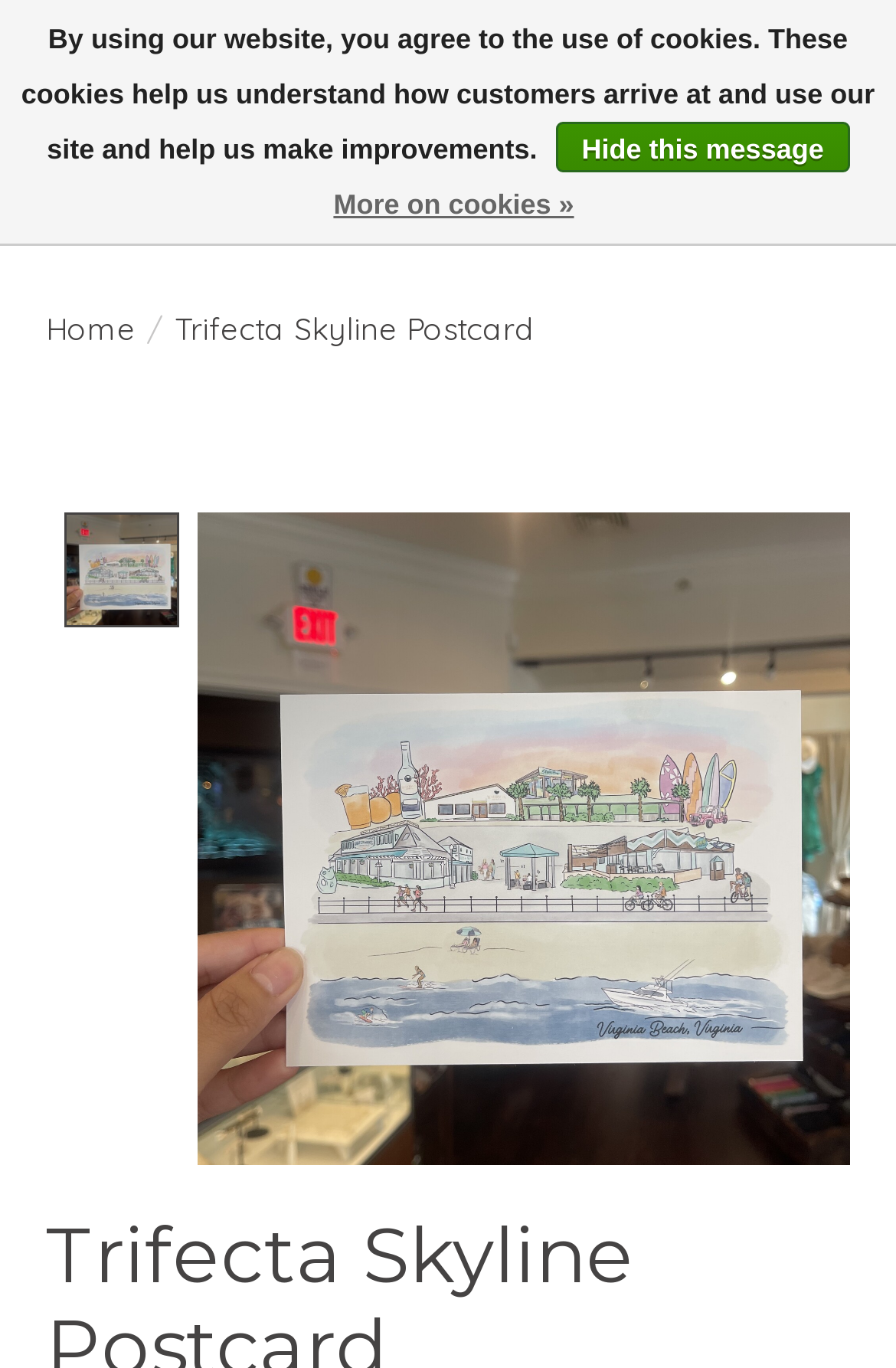Using the format (top-left x, top-left y, bottom-right x, bottom-right y), and given the element description, identify the bounding box coordinates within the screenshot: Share on Facebook

[0.113, 0.287, 0.154, 0.321]